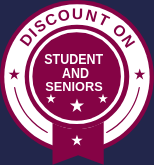Produce a meticulous caption for the image.

The image features a circular badge prominently displaying the message "DISCOUNT ON STUDENT AND SENIORS." The badge is designed with a rich maroon background, bordered by a white ring adorned with alternating stars, which adds a celebratory touch. At the bottom, a ribbon-like element protrudes, enhancing the badge's appeal and indicating recognition or special offer status. This badge visually communicates a promotional discount specifically aimed at students and seniors, highlighting the service's commitment to supporting these groups within the community.